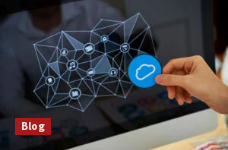Illustrate the scene in the image with a detailed description.

The image showcases a hand reaching towards a blue cloud icon on a digital display, symbolizing cloud computing. The screen is filled with a network of interconnected icons representing various digital and cloud services, highlighting the intricate workings of cloud technology. This visual effectively captures the essence of the discussion around cloud computing for small businesses, as suggested by the accompanying text, "Cloud Computing for Small Businesses: How to Get Started." The vibrant imagery underscores the importance of adopting cloud solutions to enhance business efficiency and connectivity in the modern digital landscape. Additionally, a "Blog" link is visible in the corner, indicating further reading or insights available on the topic.